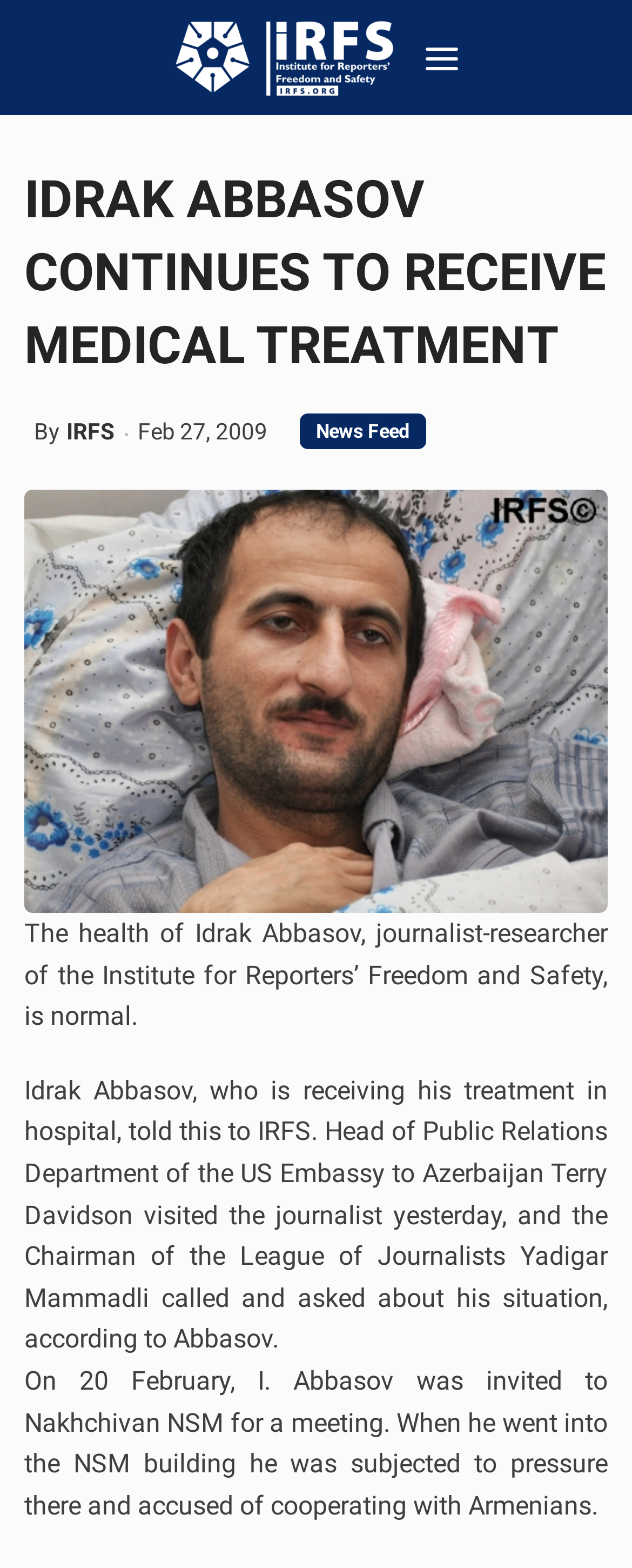Using the details from the image, please elaborate on the following question: When was Idrak Abbasov invited to Nakhchivan NSM?

According to the text, 'On 20 February, I. Abbasov was invited to Nakhchivan NSM for a meeting.' which indicates that he was invited on 20 February.